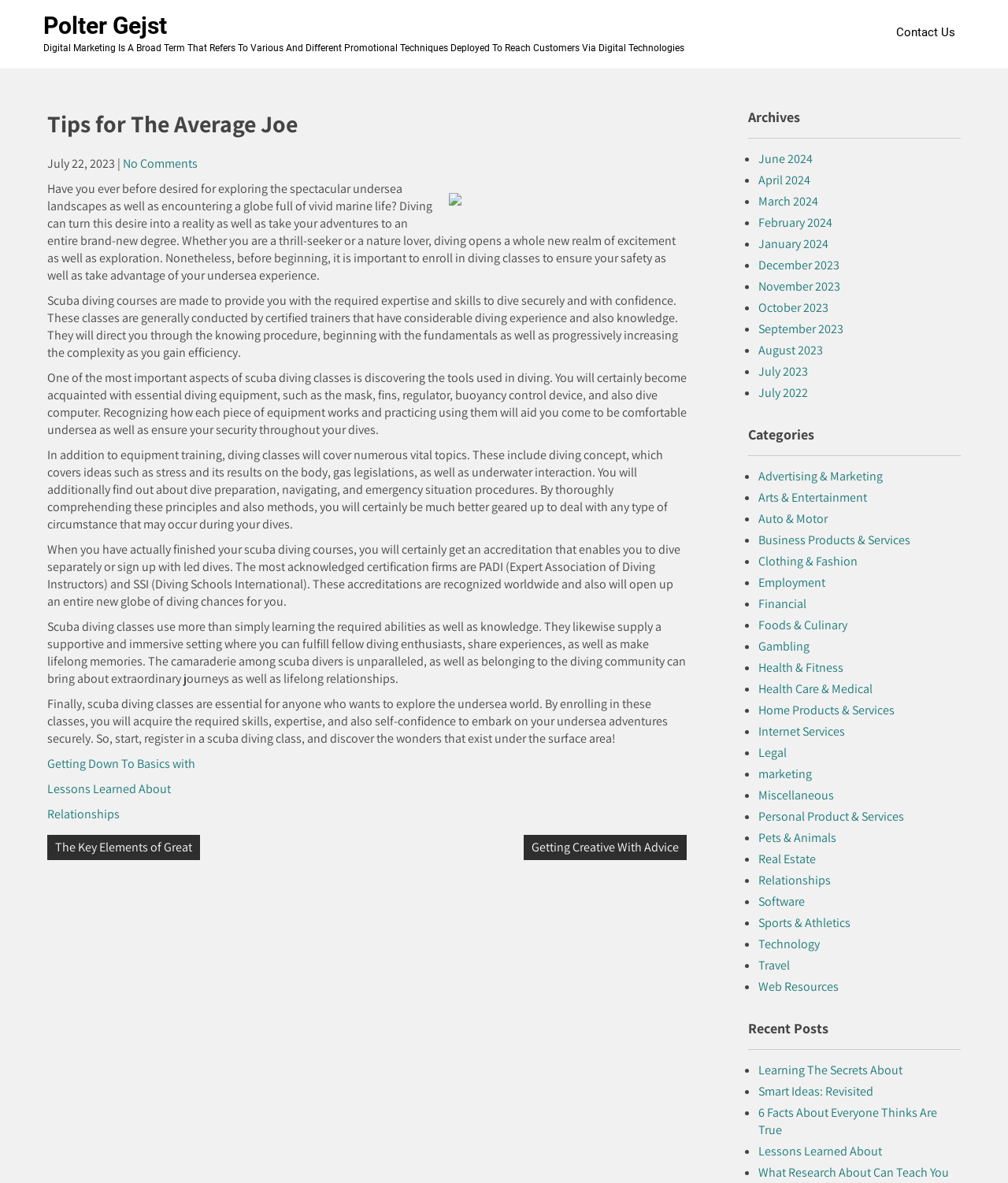What is the topic of the article? Based on the screenshot, please respond with a single word or phrase.

Scuba diving